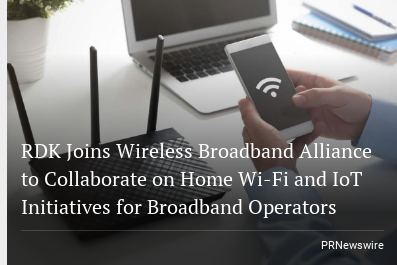Convey all the details present in the image.

The image illustrates a person holding a smartphone displaying a Wi-Fi icon, symbolizing connectivity in a modern digital landscape. In the background, a sleek router sits prominently, indicating its role in facilitating wireless internet access. This visual accompanies an article titled "RDK Joins Wireless Broadband Alliance to Collaborate on Home Wi-Fi and IoT Initiatives for Broadband Operators," reflecting a significant partnership aimed at enhancing broadband services and IoT solutions for operators. The overall composition emphasizes the theme of advancing technology and collaboration in the arena of home networking.